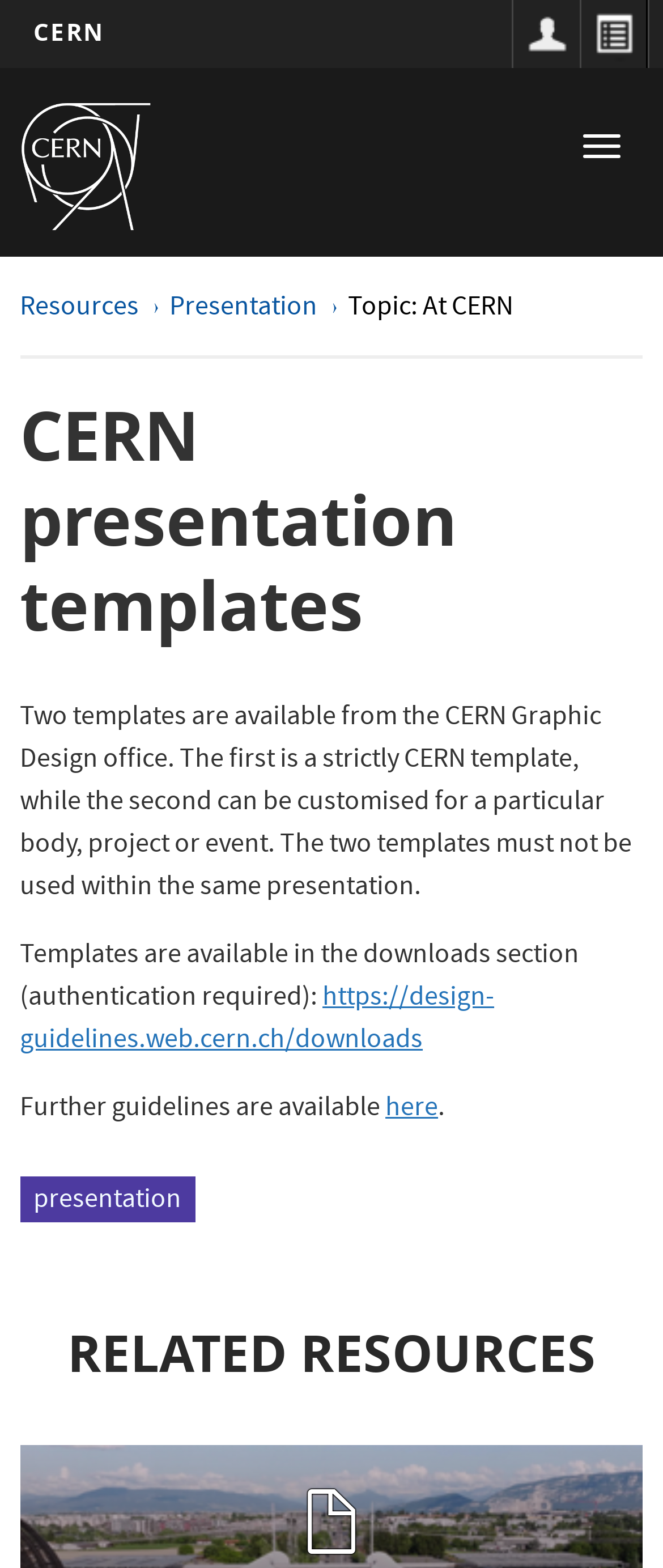Where can templates be downloaded?
Please provide a detailed and thorough answer to the question.

The webpage mentions that templates are available in the downloads section, which requires authentication, and provides a link to the downloads section.